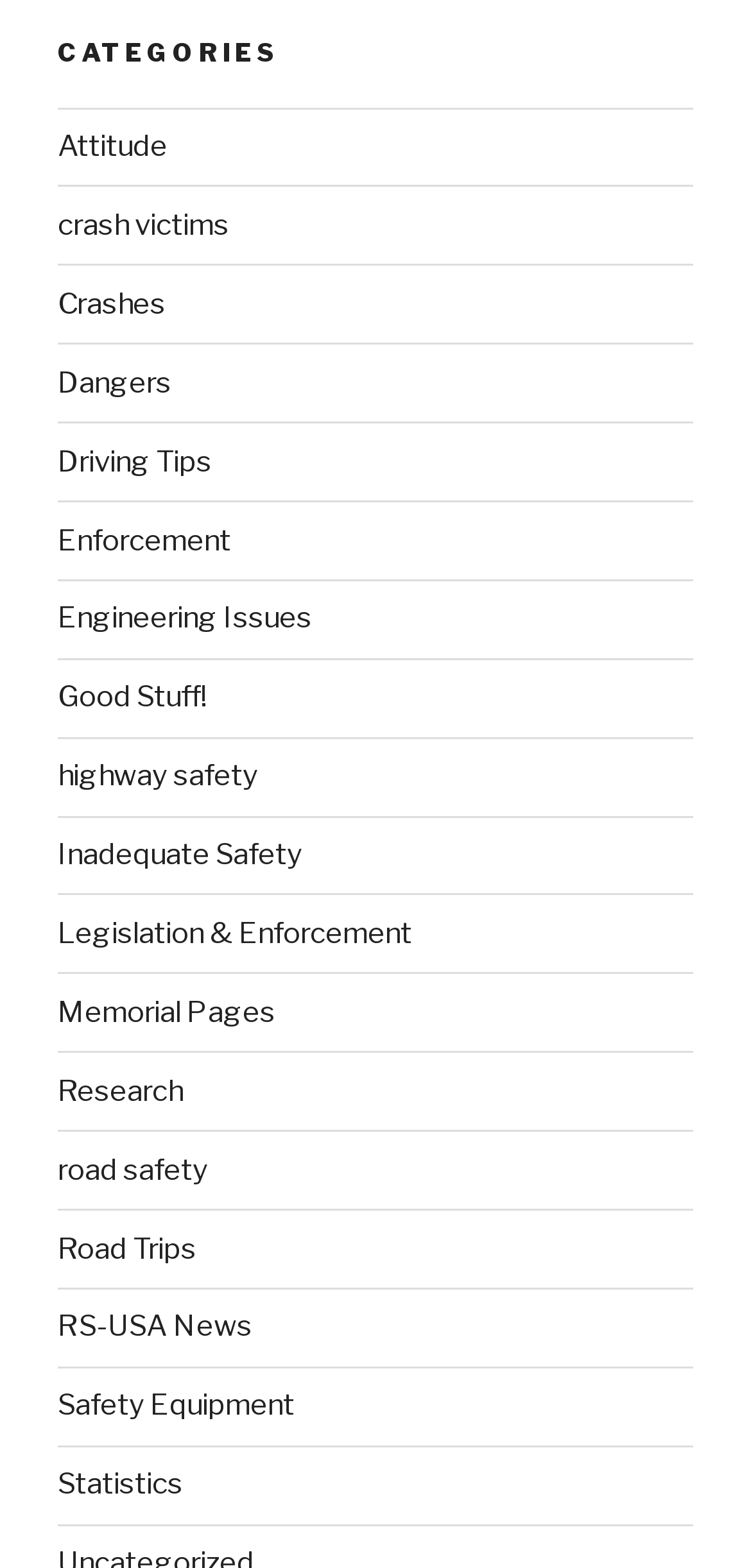What is the category listed below 'Crashes'?
Based on the image, provide a one-word or brief-phrase response.

Dangers